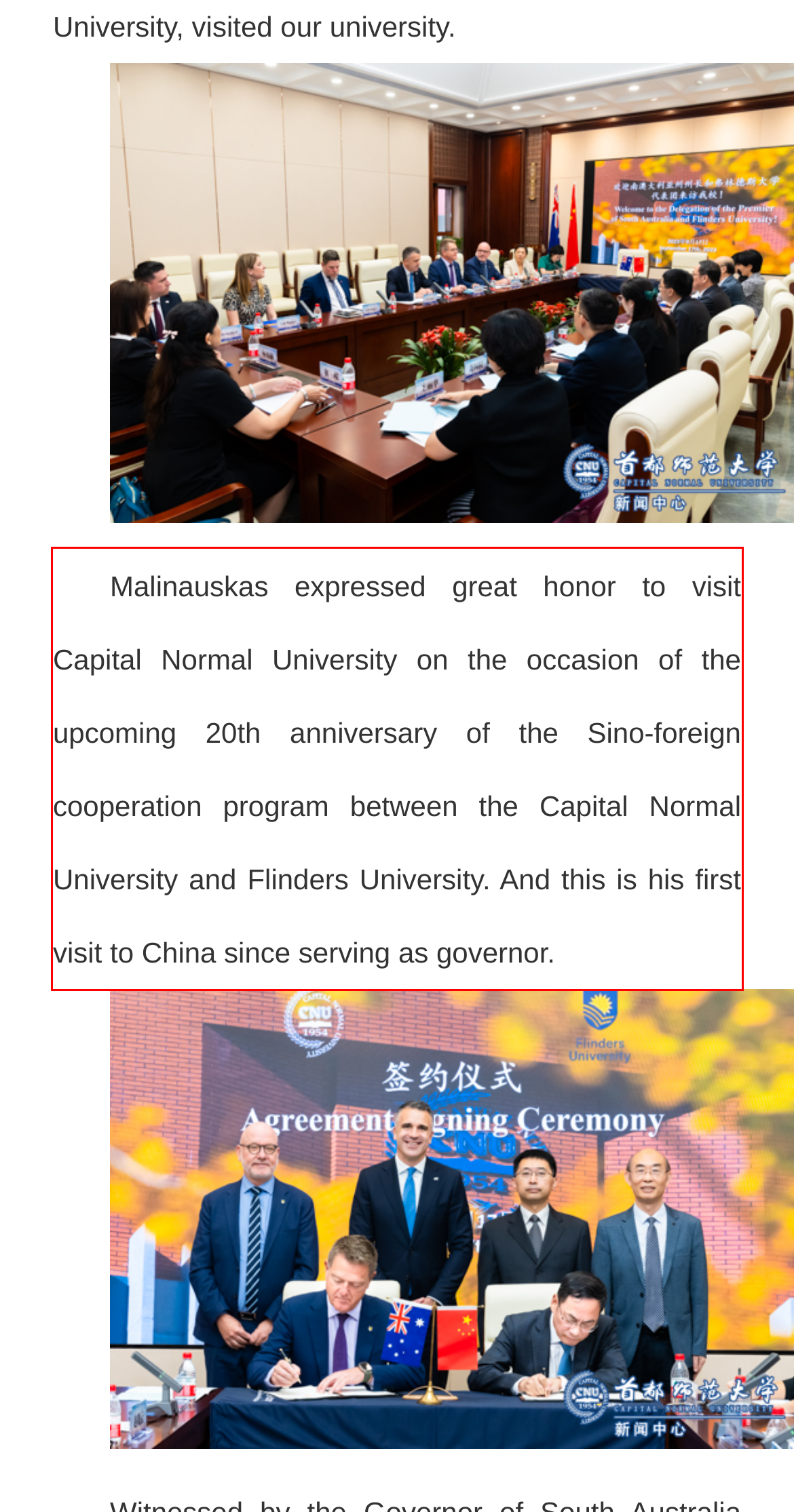Examine the webpage screenshot and use OCR to obtain the text inside the red bounding box.

Malinauskas expressed great honor to visit Capital Normal University on the occasion of the upcoming 20th anniversary of the Sino-foreign cooperation program between the Capital Normal University and Flinders University. And this is his first visit to China since serving as governor.